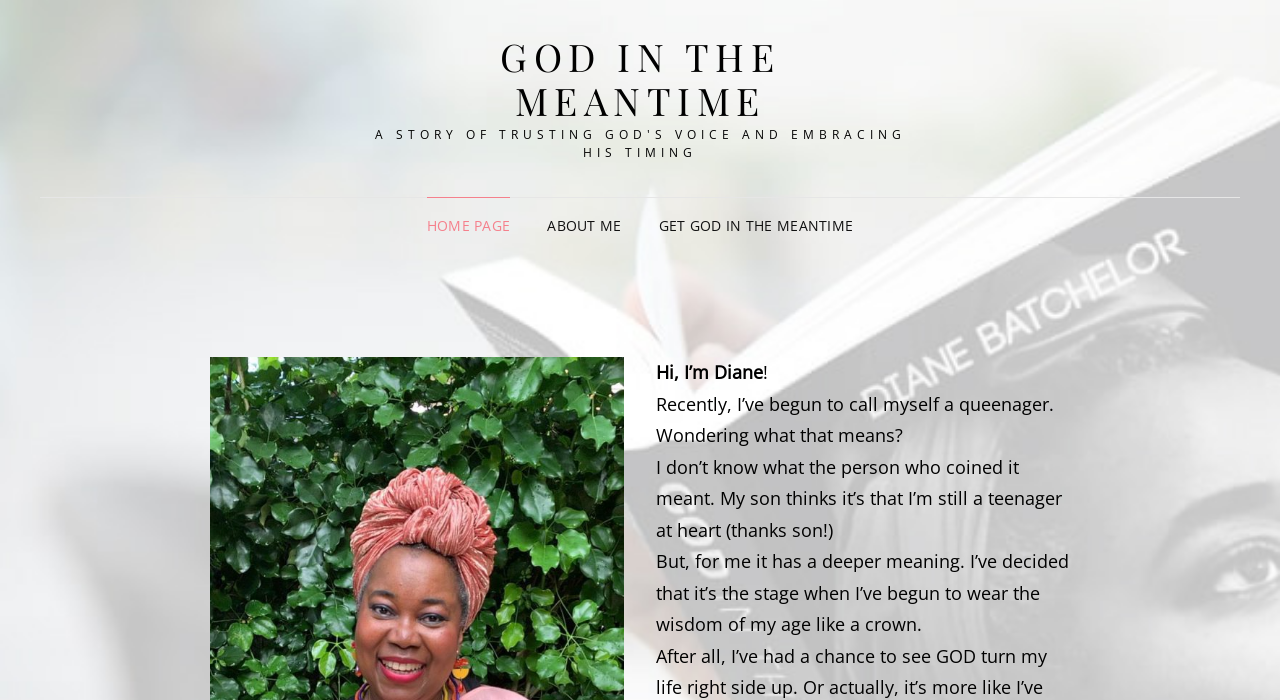Please use the details from the image to answer the following question comprehensively:
What is the title of the book mentioned on the webpage?

The title of the book is mentioned as 'GOD IN THE MEANTIME' and is also a link on the webpage.